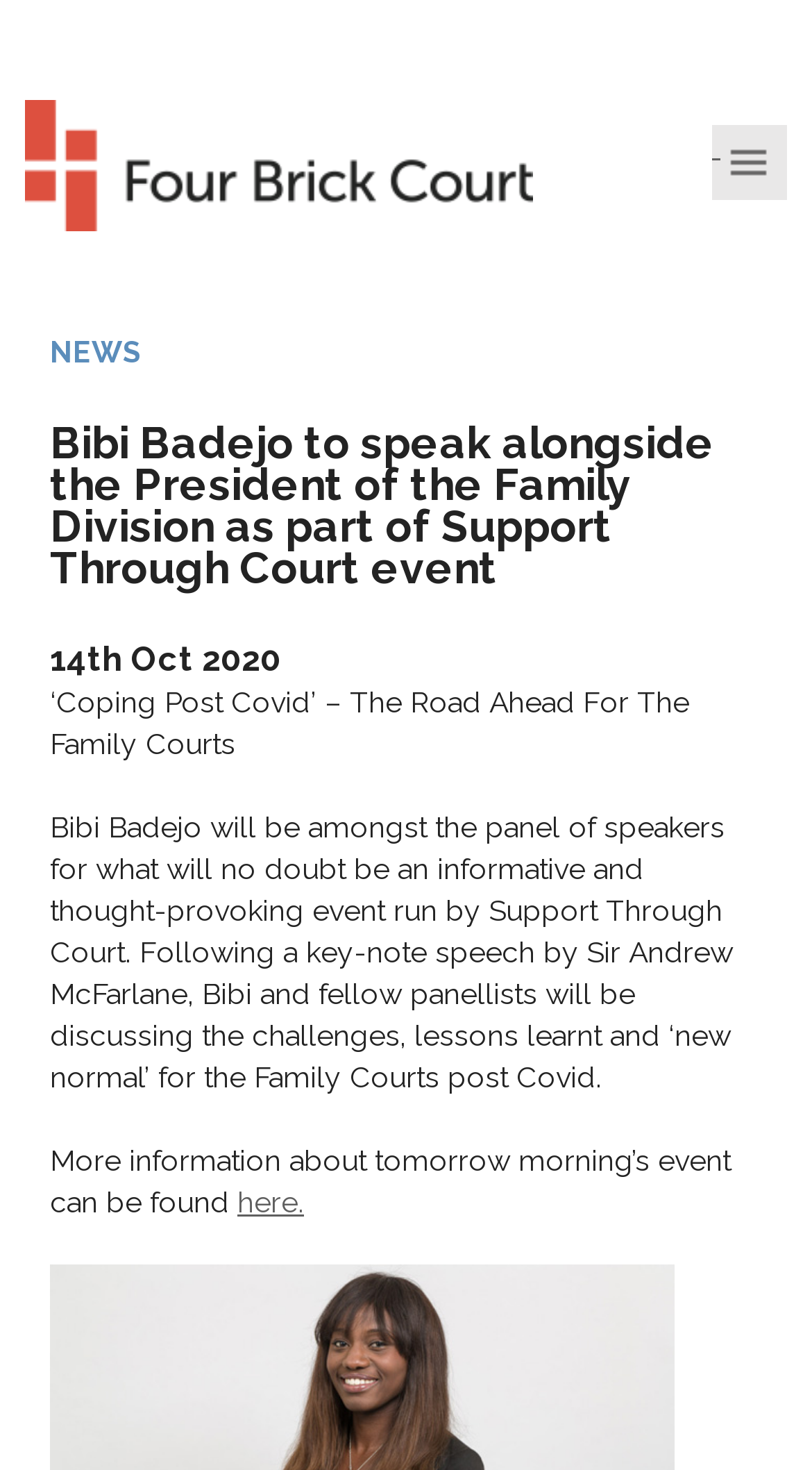Use a single word or phrase to answer the following:
Who is the speaker at the Support Through Court event?

Bibi Badejo